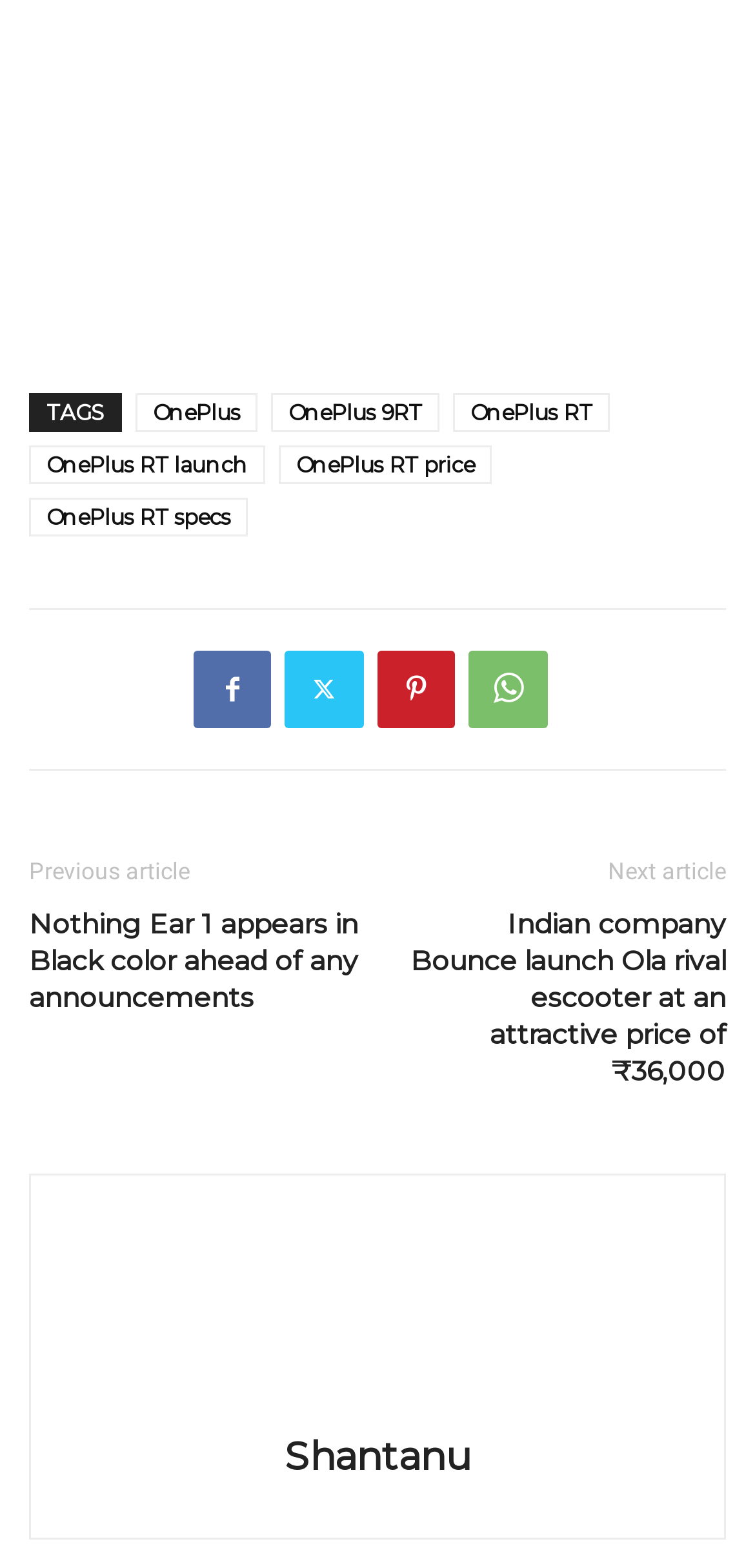What is the title of the next article link?
Respond to the question with a single word or phrase according to the image.

Indian company Bounce launch Ola rival escooter at an attractive price of ₹36,000